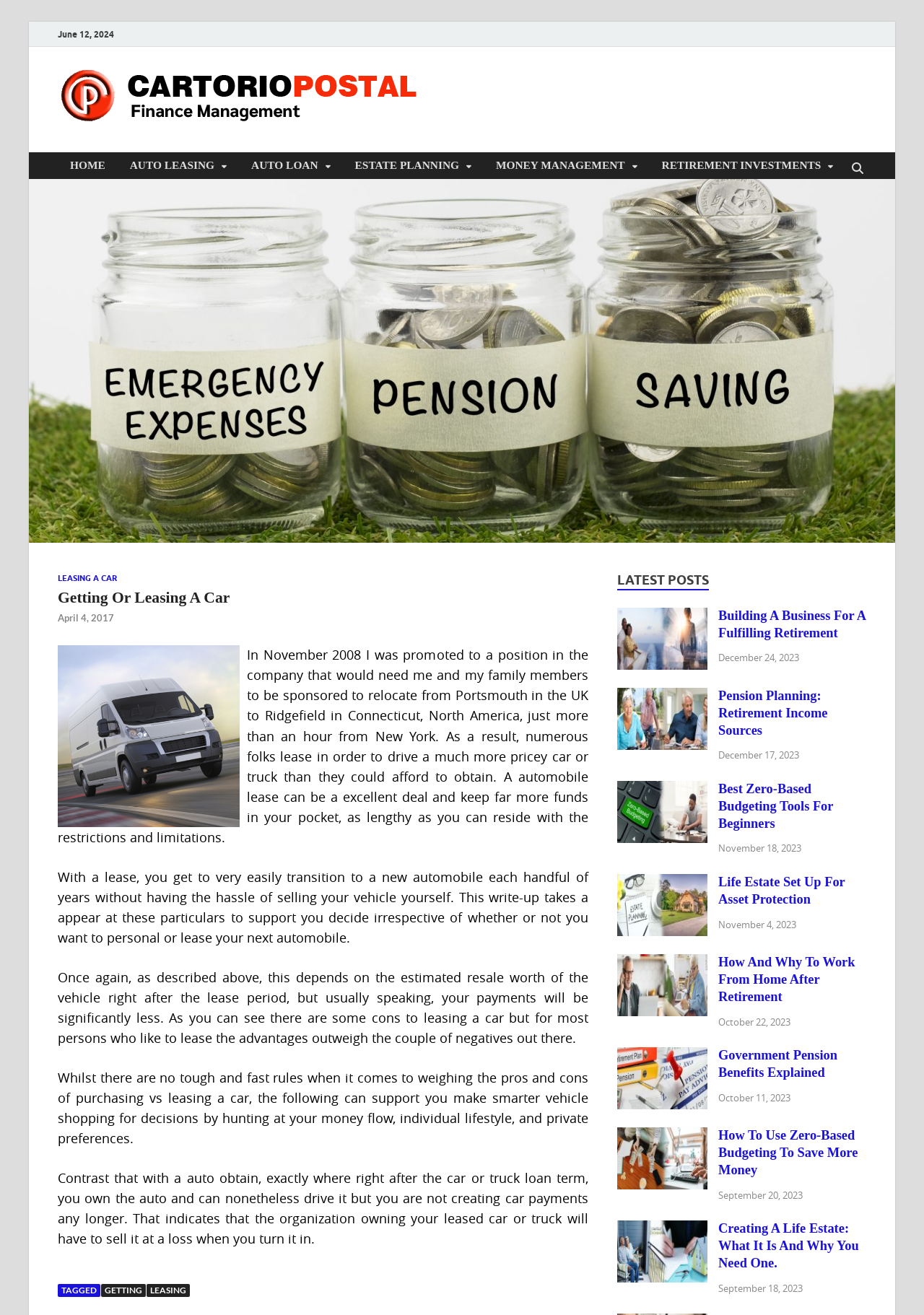Identify the bounding box of the HTML element described here: "title="Government Pension Benefits Explained"". Provide the coordinates as four float numbers between 0 and 1: [left, top, right, bottom].

[0.668, 0.798, 0.766, 0.809]